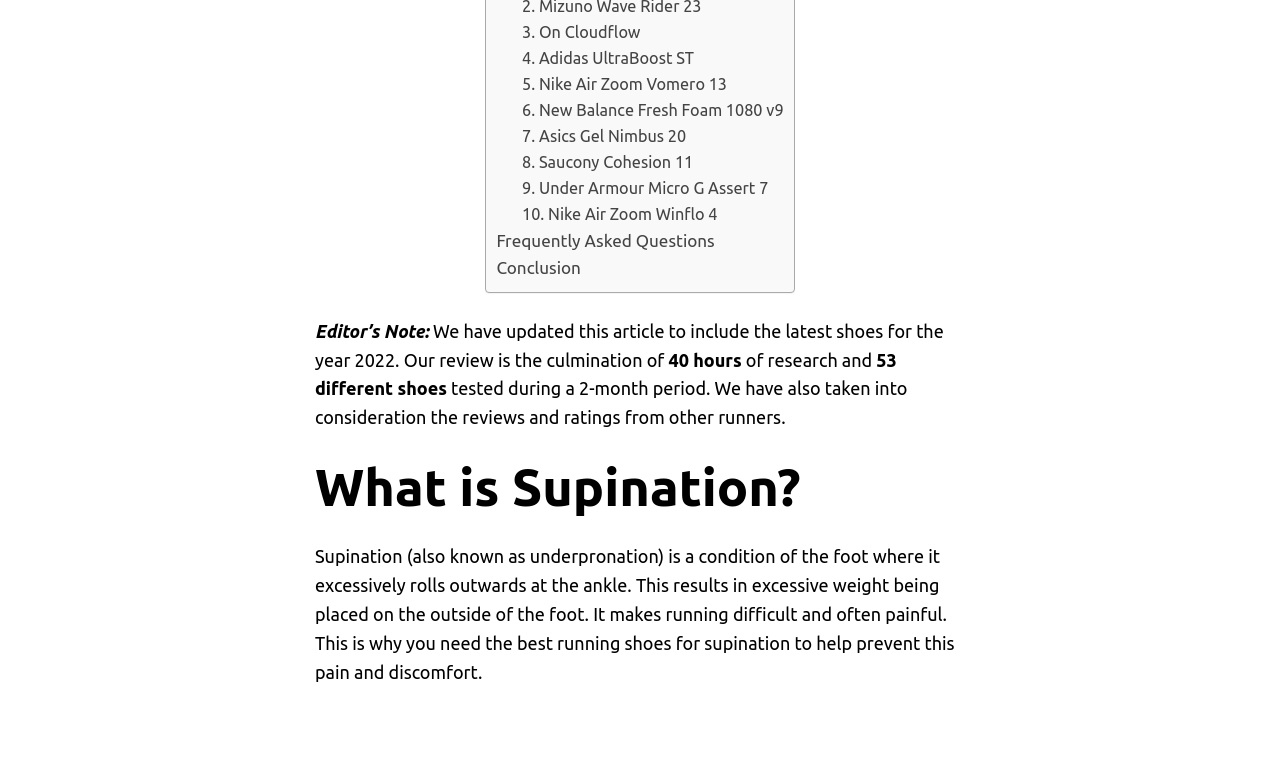Locate the bounding box coordinates of the element's region that should be clicked to carry out the following instruction: "Click on the link to learn about the Nike Air Zoom Vomero 13". The coordinates need to be four float numbers between 0 and 1, i.e., [left, top, right, bottom].

[0.408, 0.096, 0.568, 0.119]